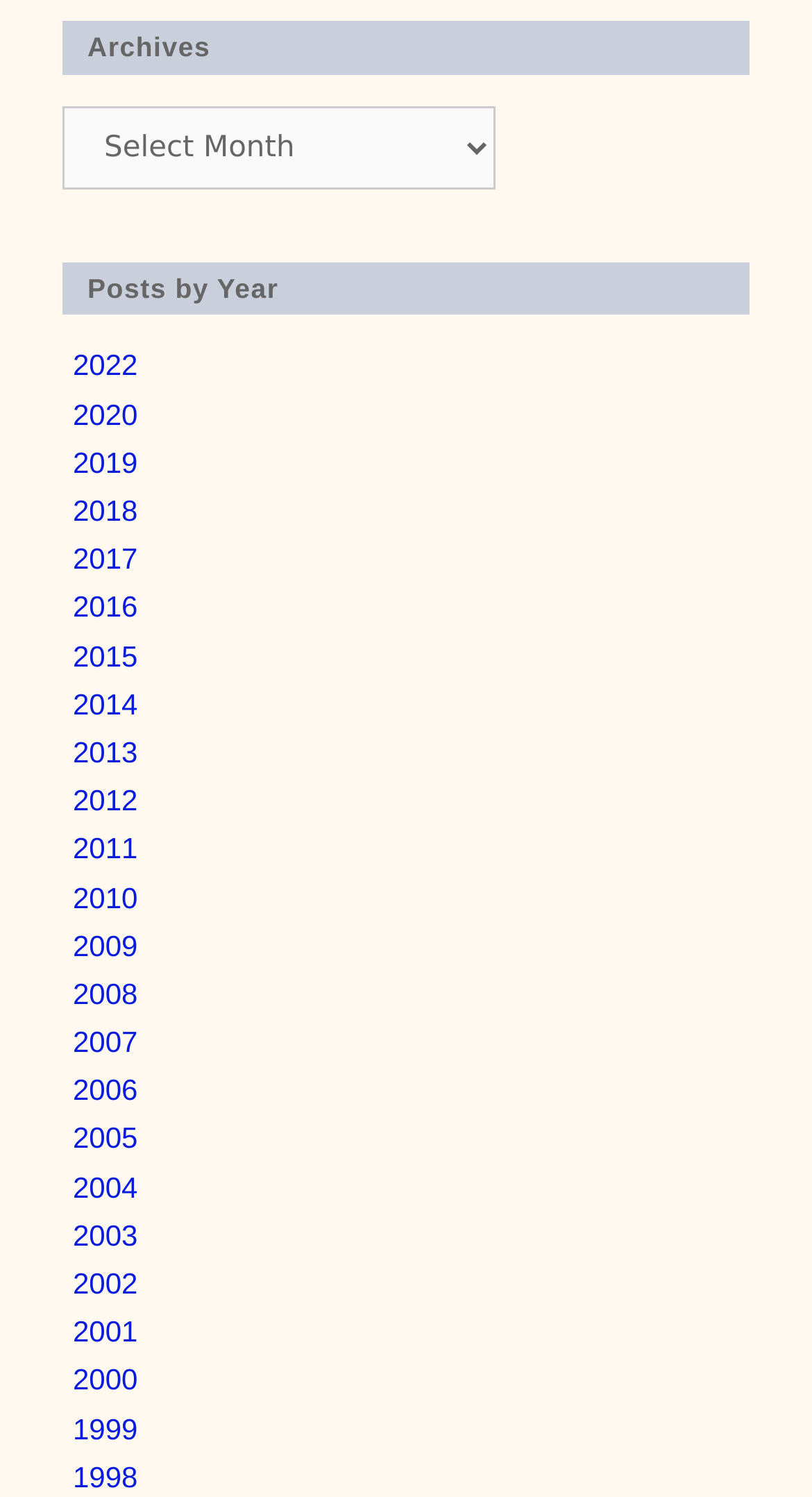Please look at the image and answer the question with a detailed explanation: What is the purpose of the 'Archives' combobox?

The 'Archives' combobox is located below the 'Archives' heading, and it has a popup menu. The purpose of this combobox is to allow users to select posts by year, which is evident from the list of links below it, each representing a year from 1998 to 2022.